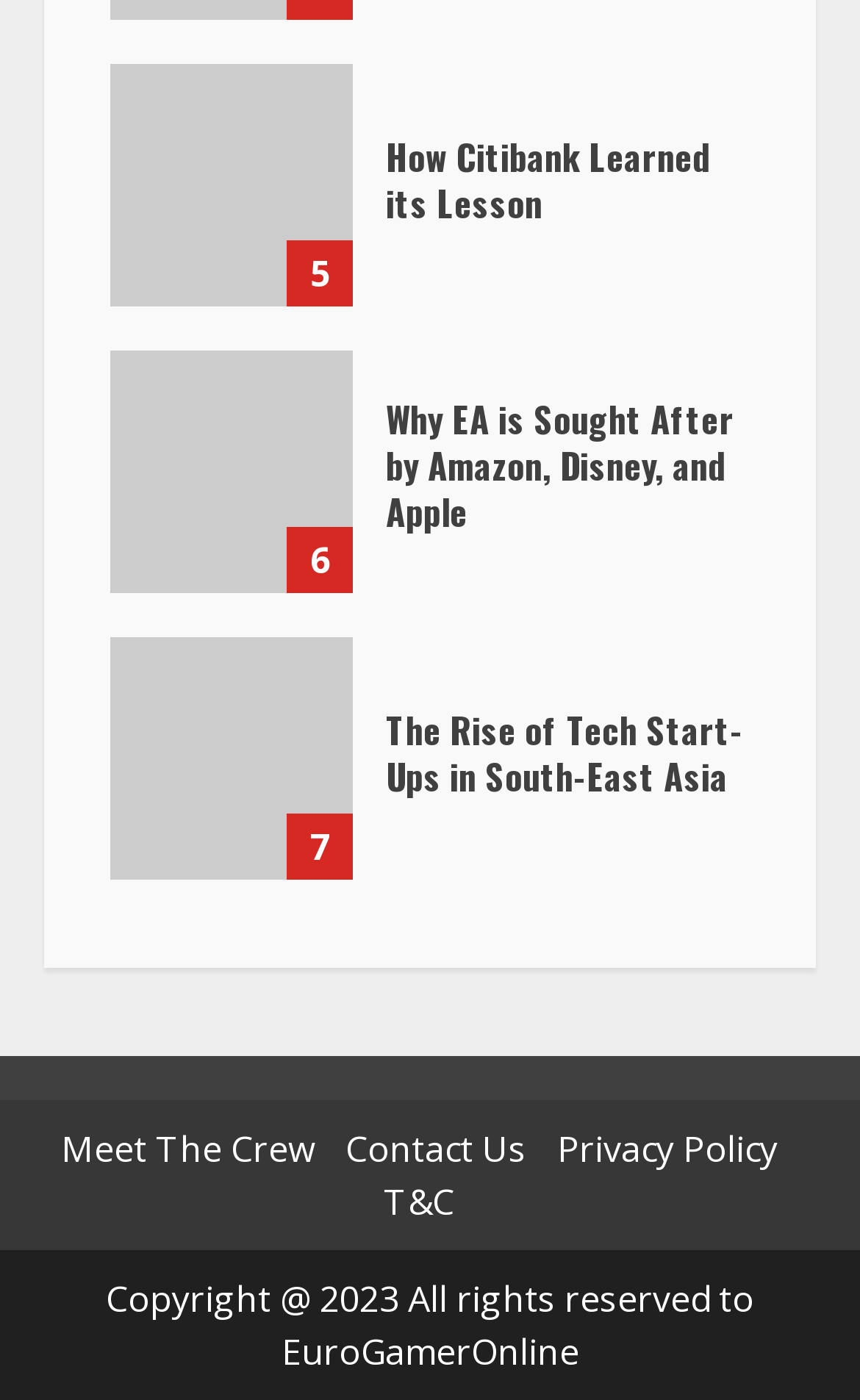Using the element description T&C, predict the bounding box coordinates for the UI element. Provide the coordinates in (top-left x, top-left y, bottom-right x, bottom-right y) format with values ranging from 0 to 1.

[0.446, 0.841, 0.528, 0.876]